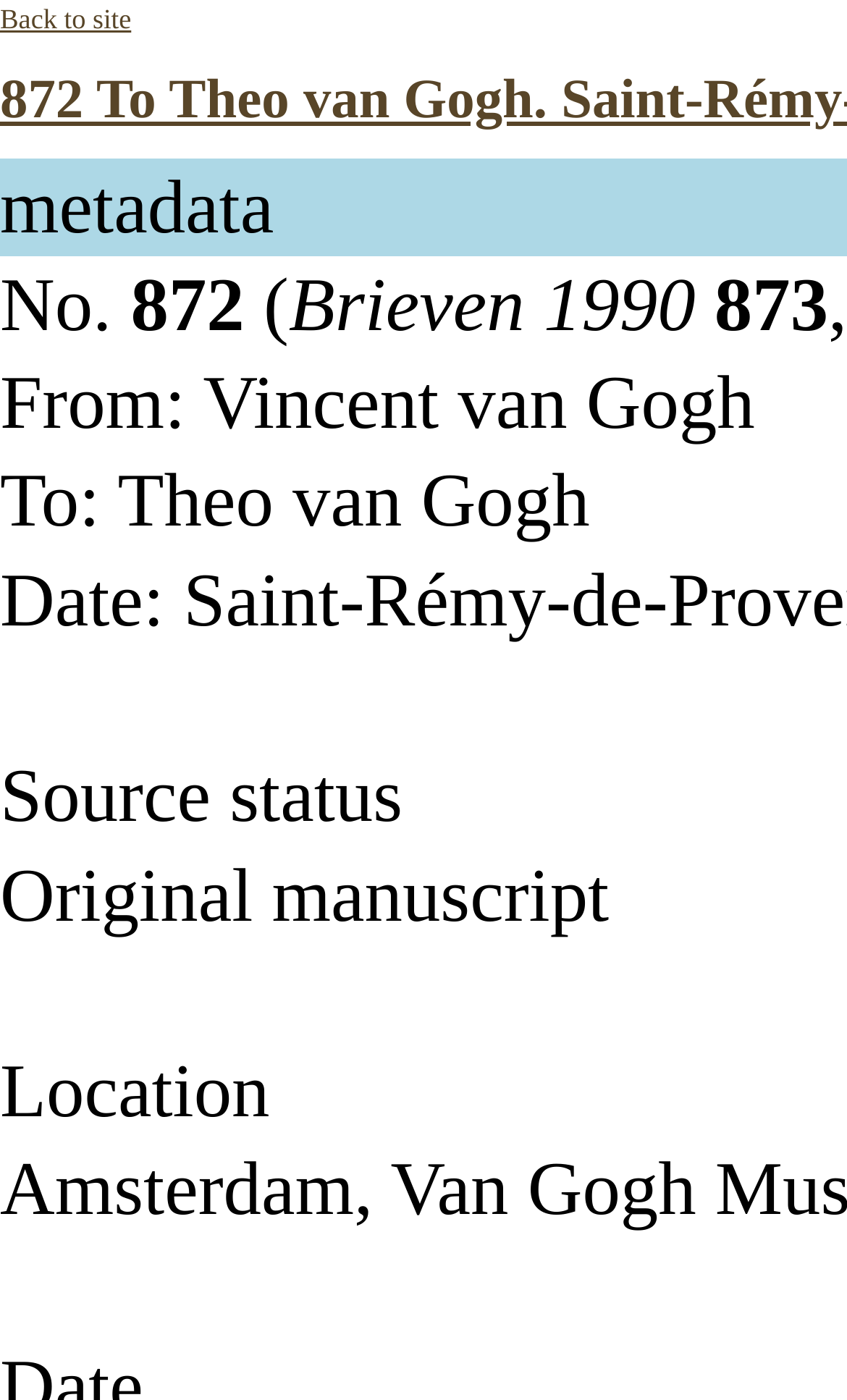Reply to the question with a brief word or phrase: Who is the recipient of the letter?

Theo van Gogh